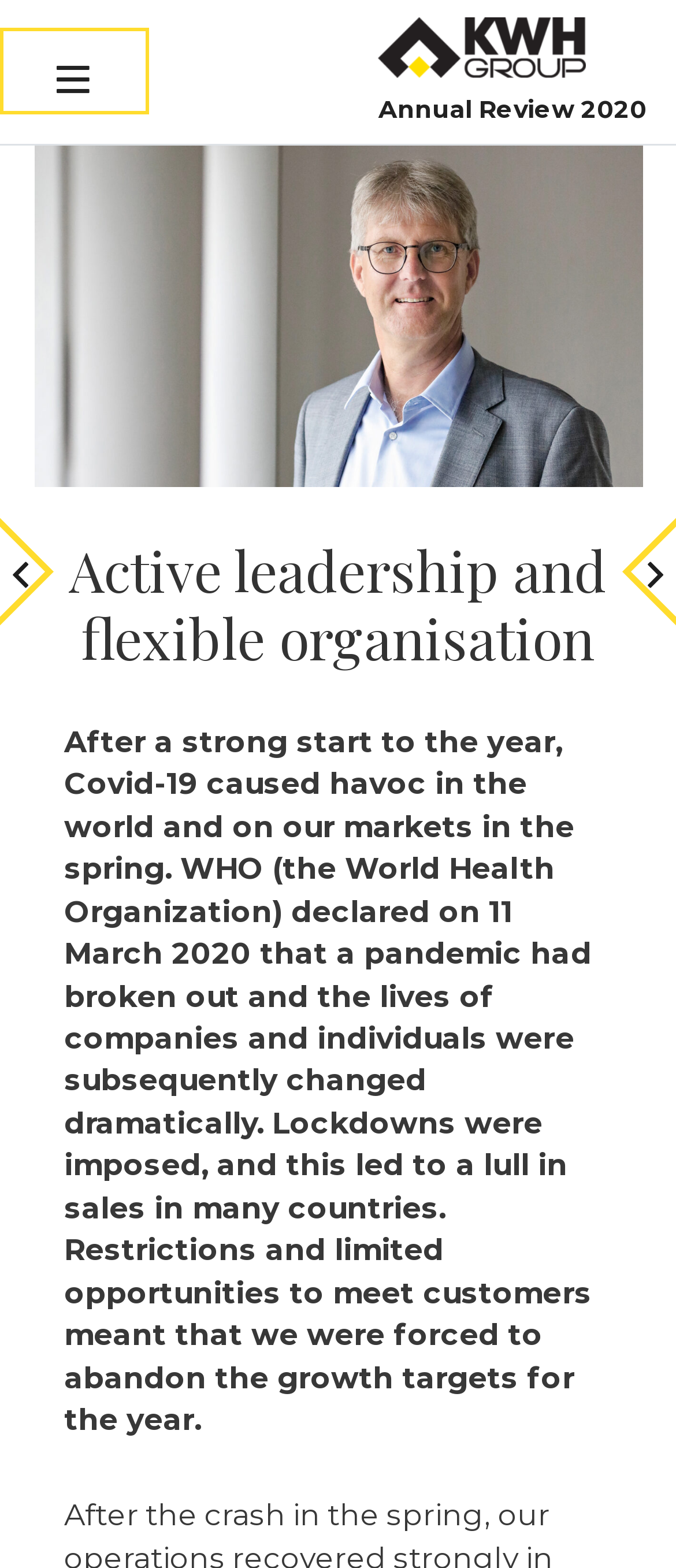Respond with a single word or short phrase to the following question: 
What was declared by WHO on 11 March 2020?

Pandemic